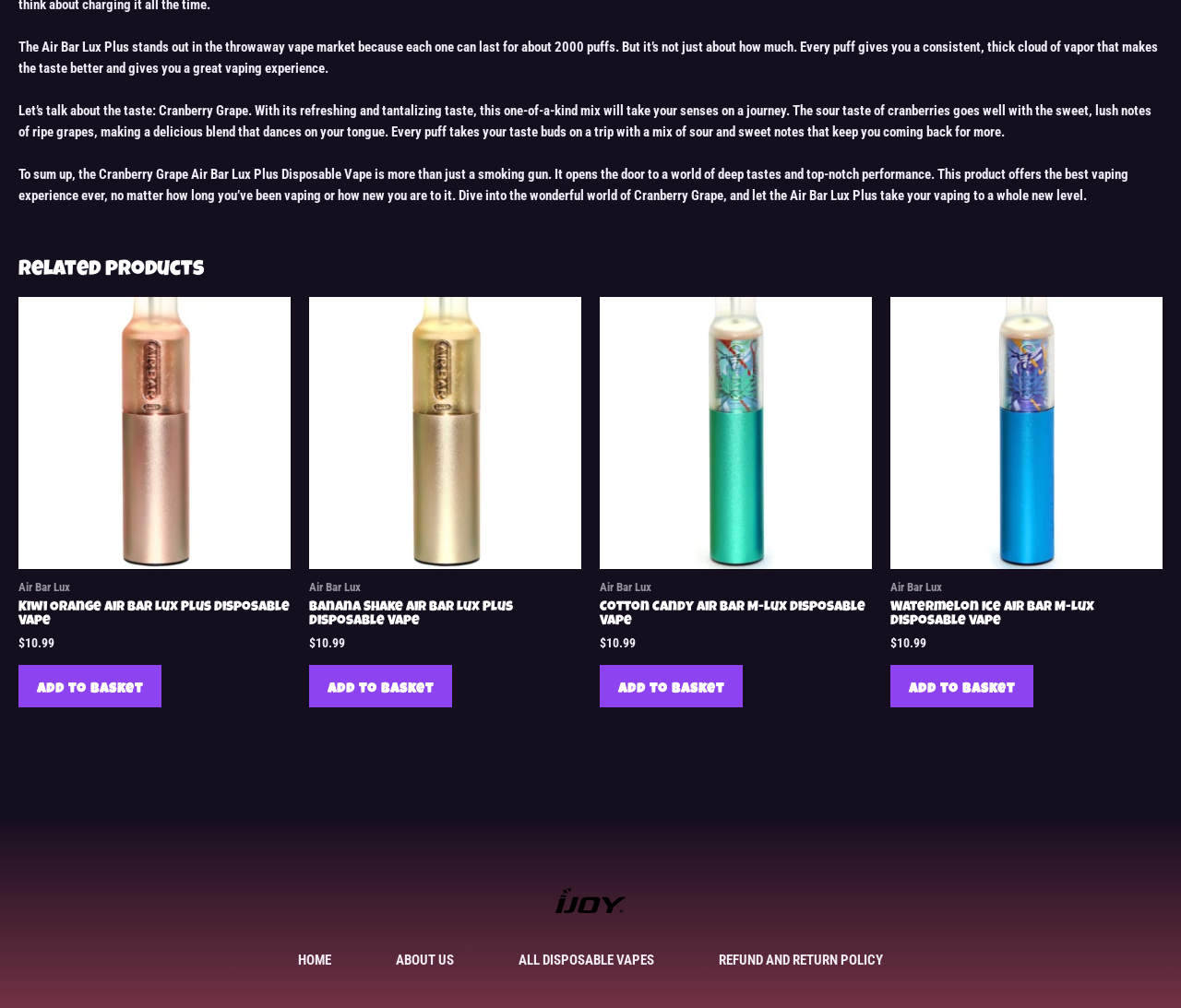Answer briefly with one word or phrase:
How many related products are listed on this page?

4